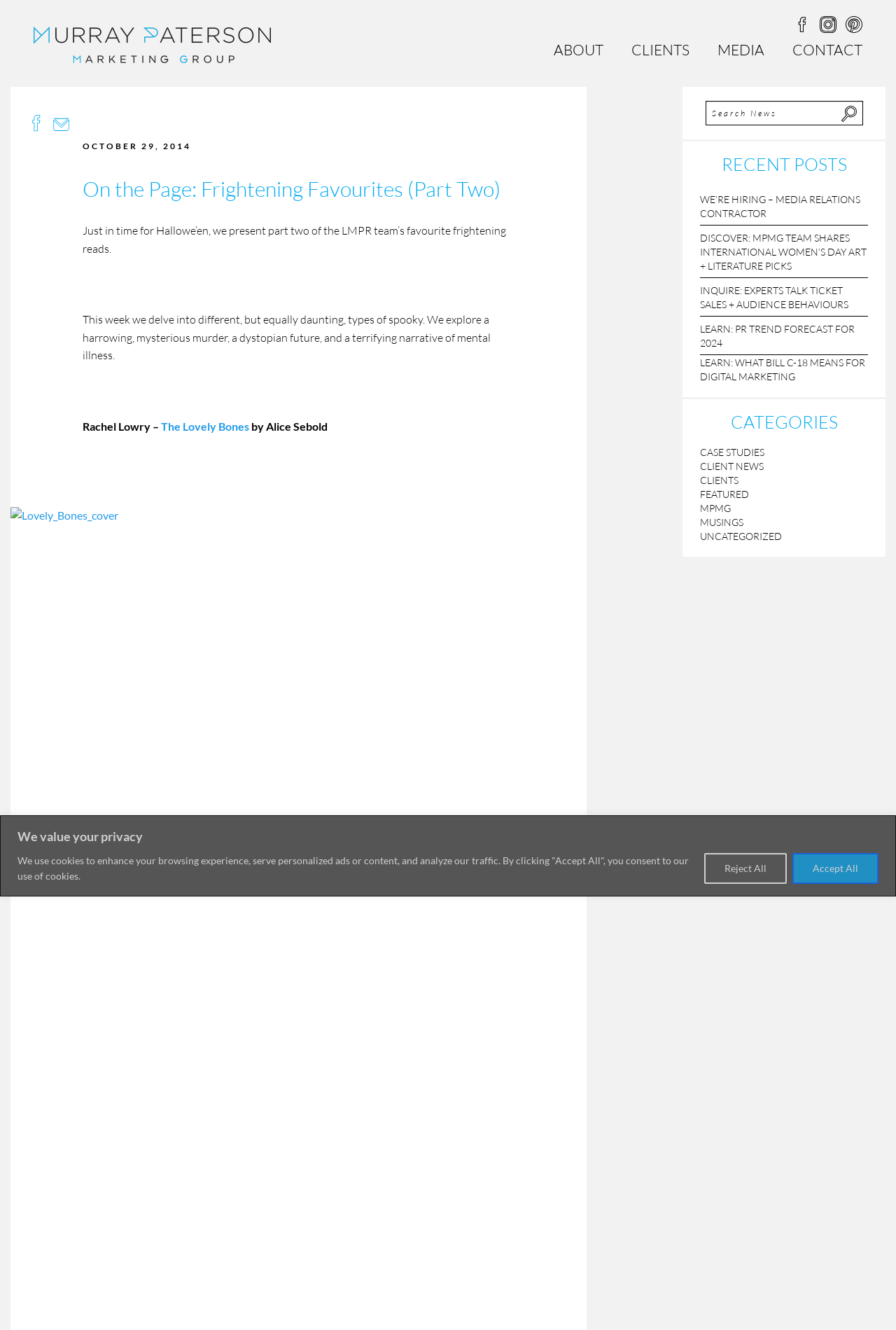Find and indicate the bounding box coordinates of the region you should select to follow the given instruction: "Search for something".

[0.787, 0.076, 0.963, 0.094]